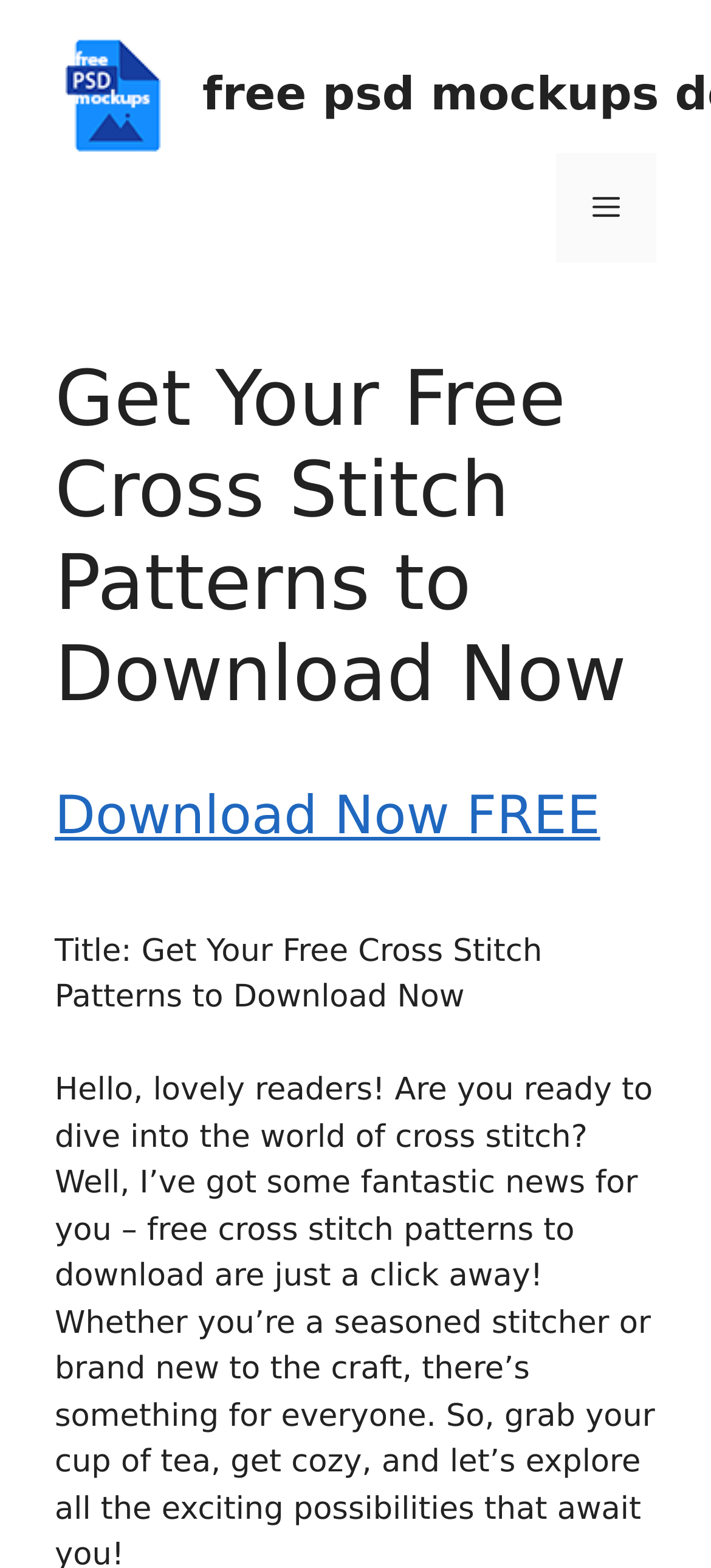Provide a thorough summary of the webpage.

The webpage is about providing free cross stitch patterns for download. At the top, there is a banner that spans the entire width of the page, containing a link to "free psd mockups download" with an accompanying image. 

To the right of the banner, there is a mobile toggle button labeled "Menu" that controls the primary menu. Below the banner, there is a header section that takes up most of the page's width. Within this section, there are two headings: the first one is the title "Get Your Free Cross Stitch Patterns to Download Now", and the second one is a call-to-action "Download Now FREE" which is also a link. 

Underneath the second heading, there is a static text that repeats the title of the webpage. The overall layout is organized, with clear headings and concise text.